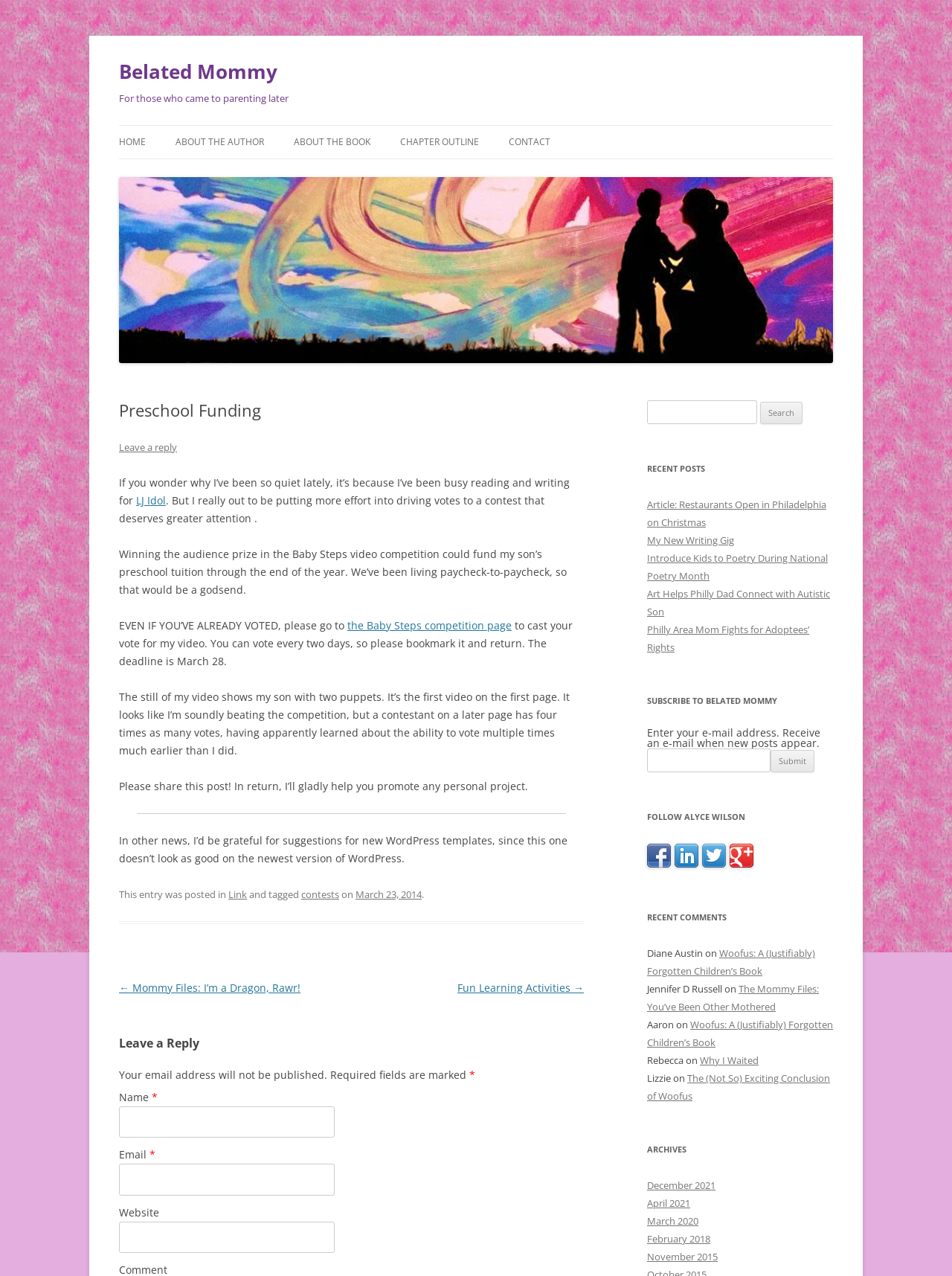What is the author asking readers to do to help her?
Provide a detailed answer to the question, using the image to inform your response.

The author is asking readers to vote for her video in the Baby Steps competition to help her win preschool tuition for her son. She is also asking readers to share the post to help spread the word.